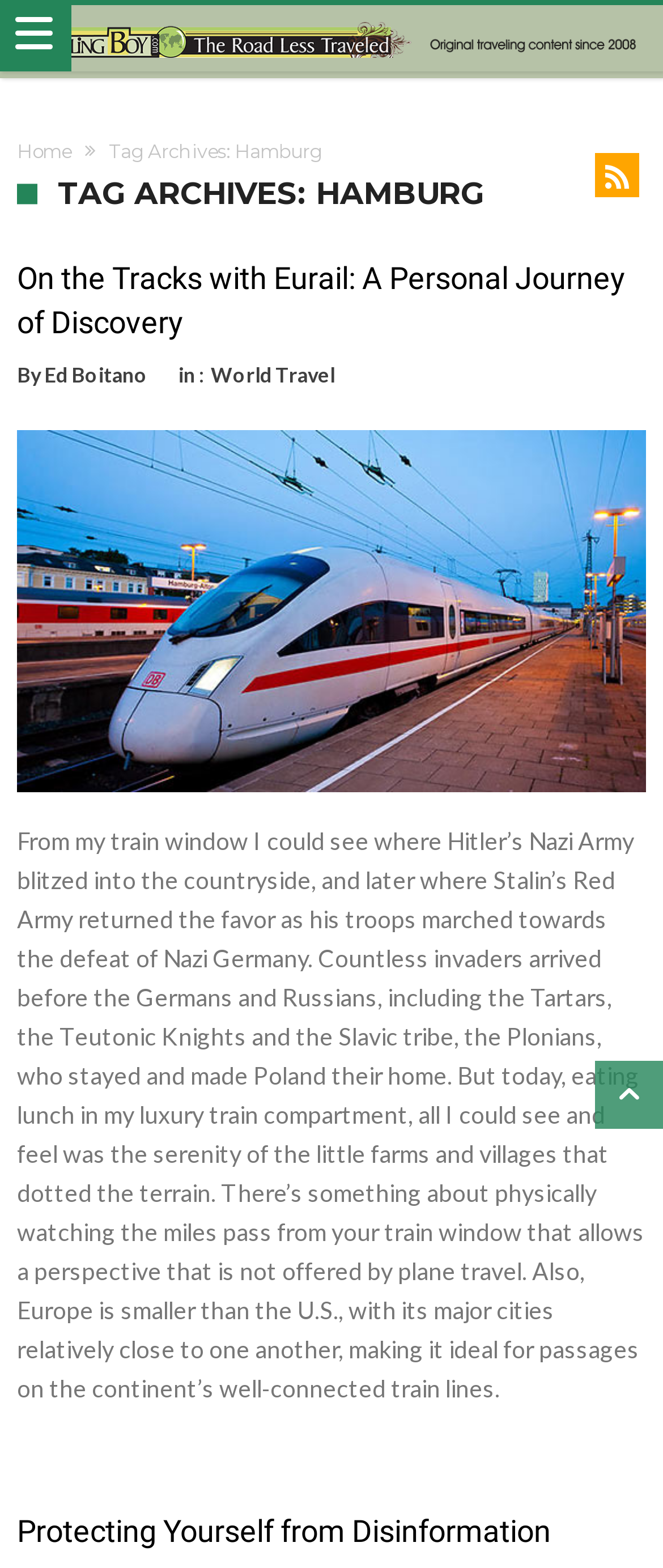Find the bounding box coordinates of the UI element according to this description: "Protecting Yourself from Disinformation".

[0.026, 0.965, 0.831, 0.988]